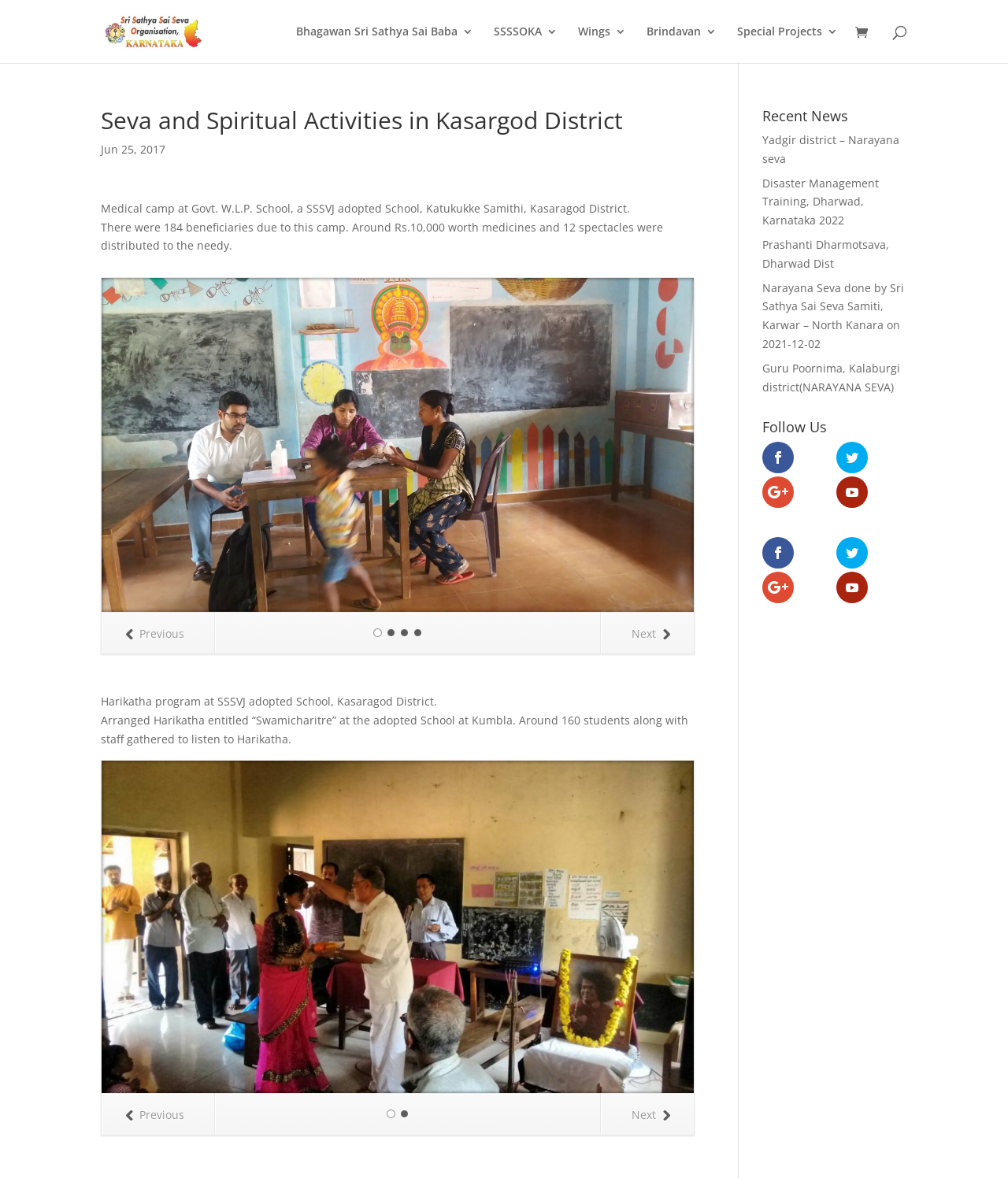Examine the screenshot and answer the question in as much detail as possible: What is the date of the medical camp?

The date of the medical camp can be found in the section describing the medical camp, where it is written as 'Jun 25, 2017'.